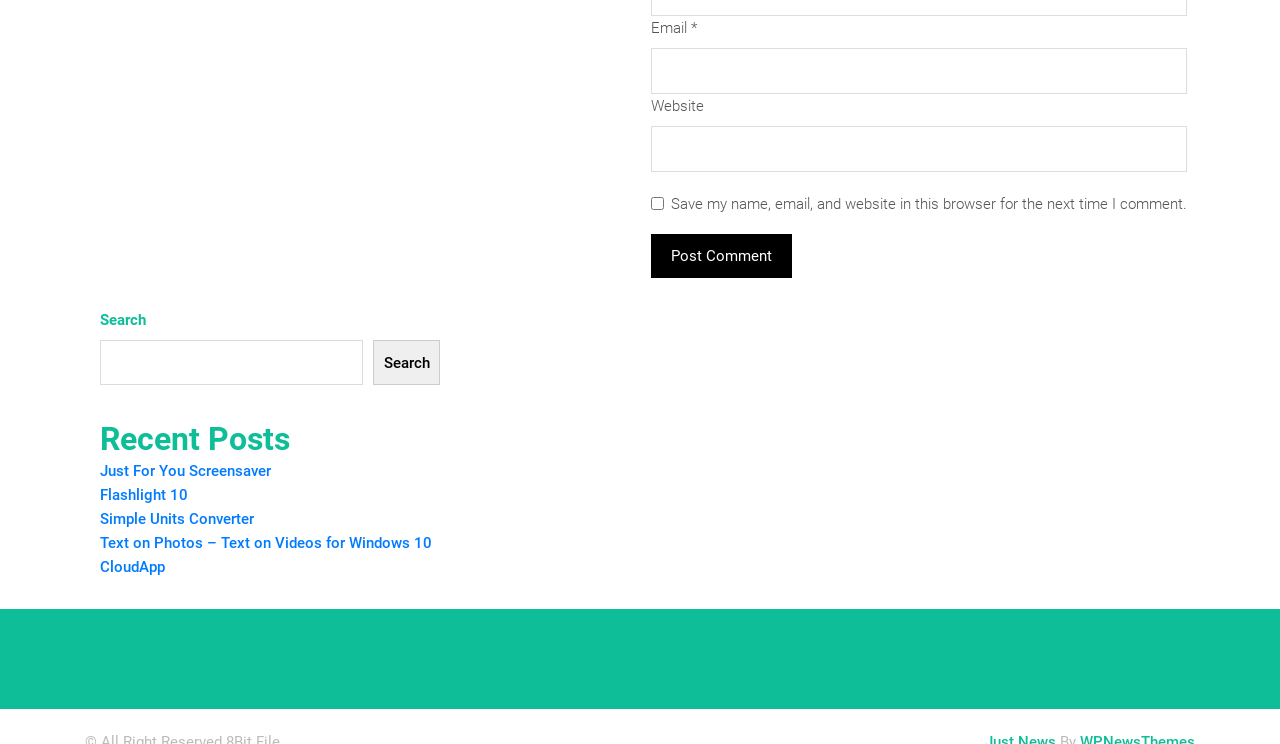How many input fields are required?
Look at the image and construct a detailed response to the question.

The email input field is labeled as 'Email *', which suggests that it is a required field. The website input field is not labeled as required, but the email input field is. Therefore, there are two required input fields.